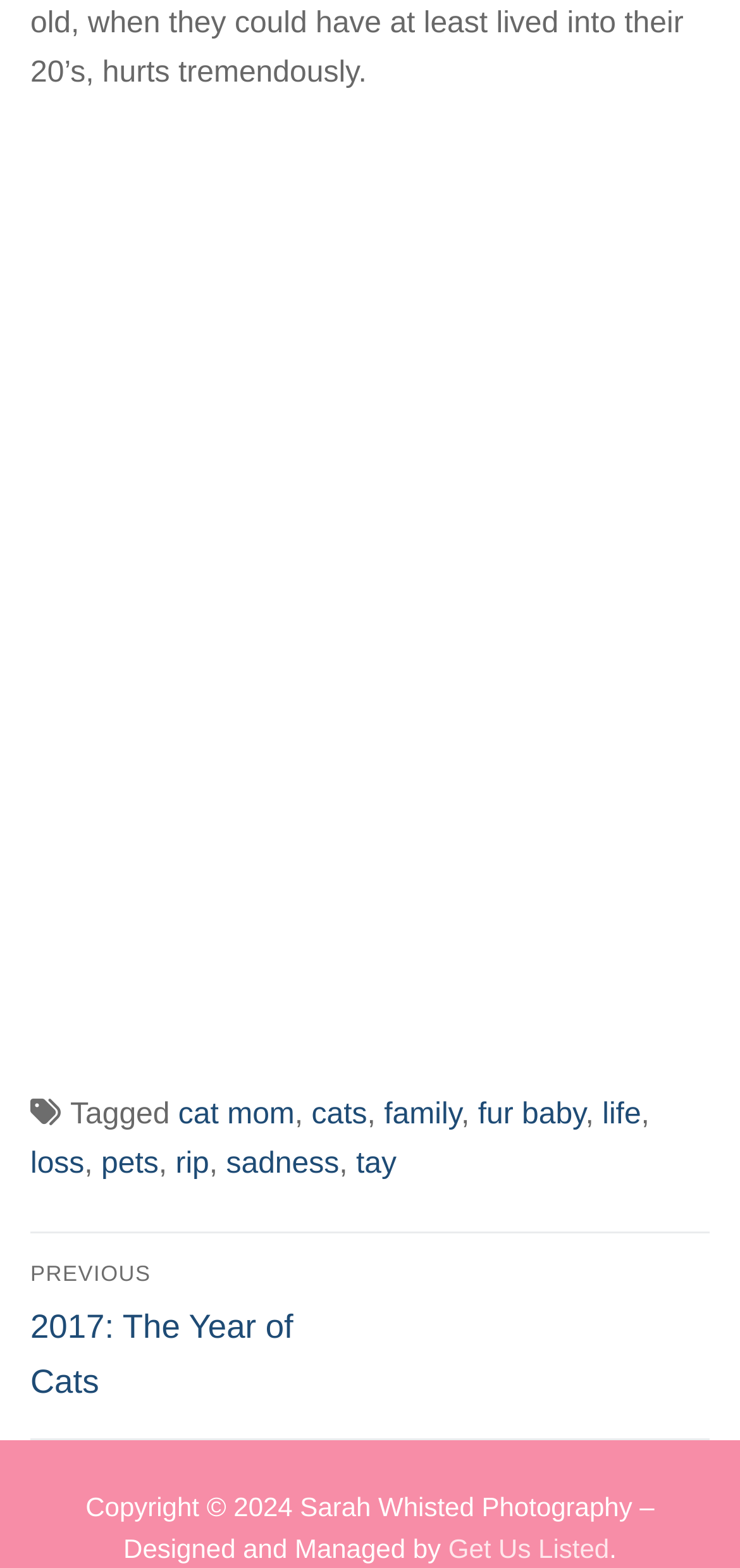Specify the bounding box coordinates of the area to click in order to execute this command: 'click the thumbnail'. The coordinates should consist of four float numbers ranging from 0 to 1, and should be formatted as [left, top, right, bottom].

[0.041, 0.149, 0.959, 0.582]